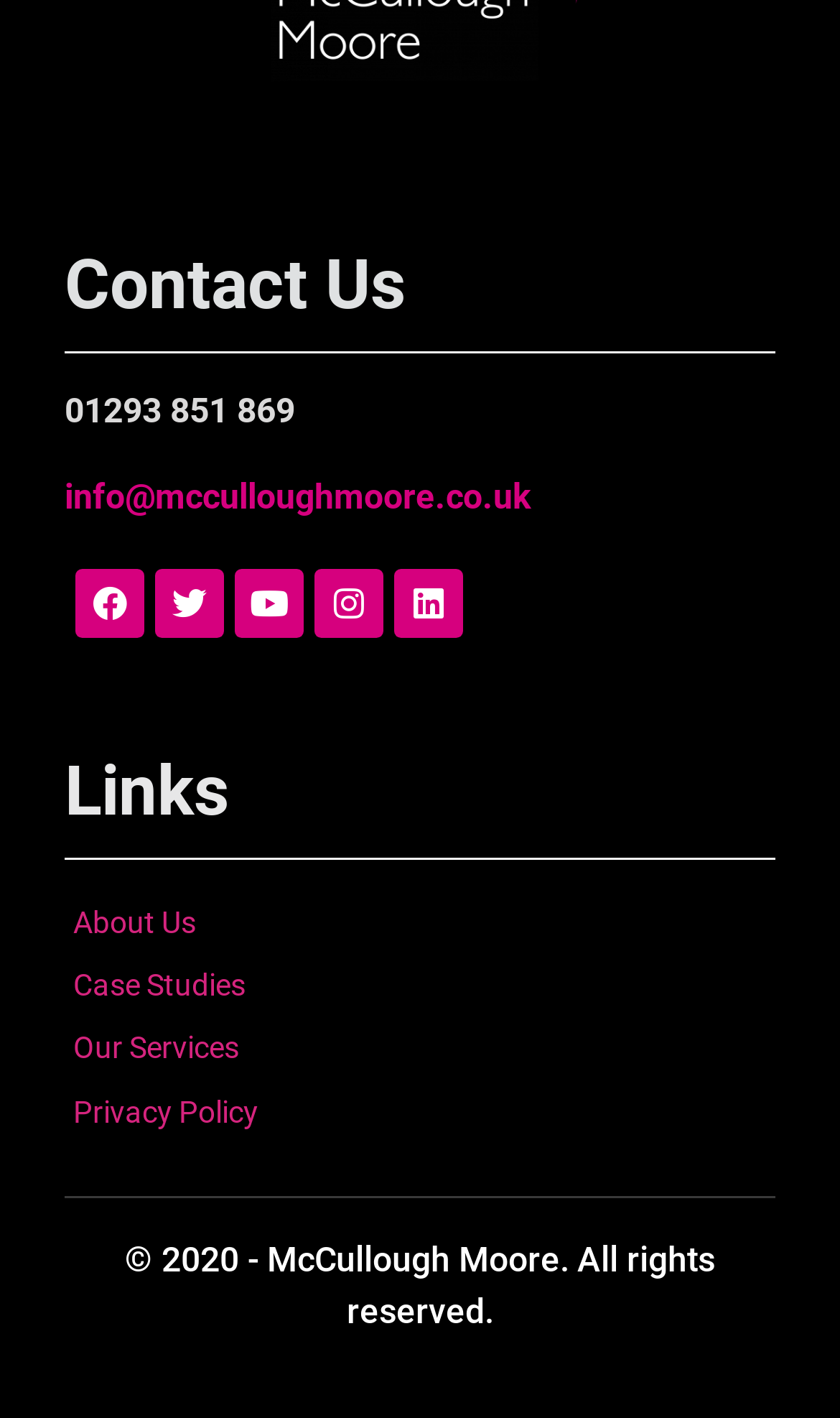Can you specify the bounding box coordinates for the region that should be clicked to fulfill this instruction: "email info@mcculloughmoore.co.uk".

[0.077, 0.335, 0.633, 0.364]